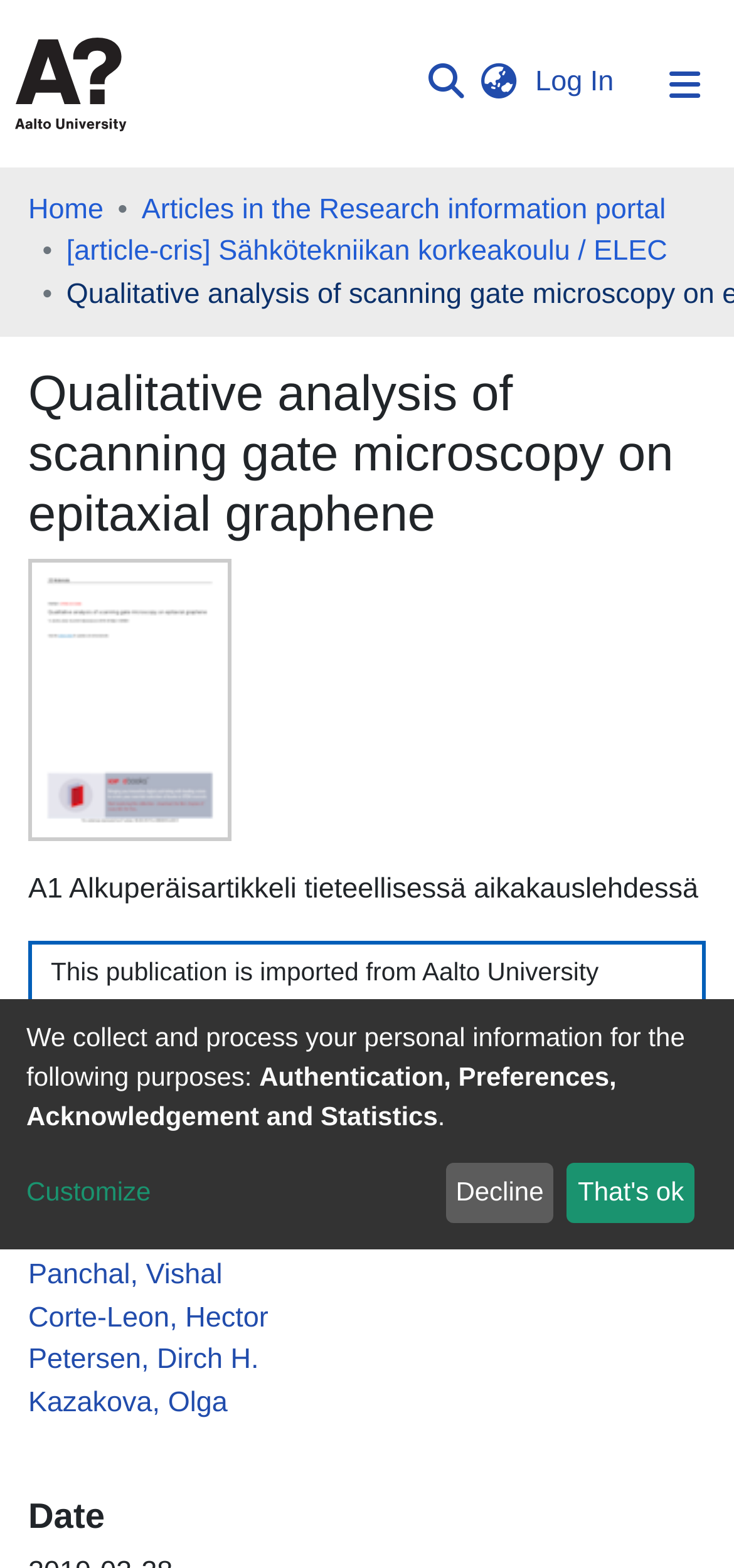Carefully observe the image and respond to the question with a detailed answer:
What is the language of the webpage?

I inferred the language of the webpage by looking at the text content, which appears to be in English. I also saw a 'Language switch' button, which suggests that the webpage is available in multiple languages, but the default language is English.